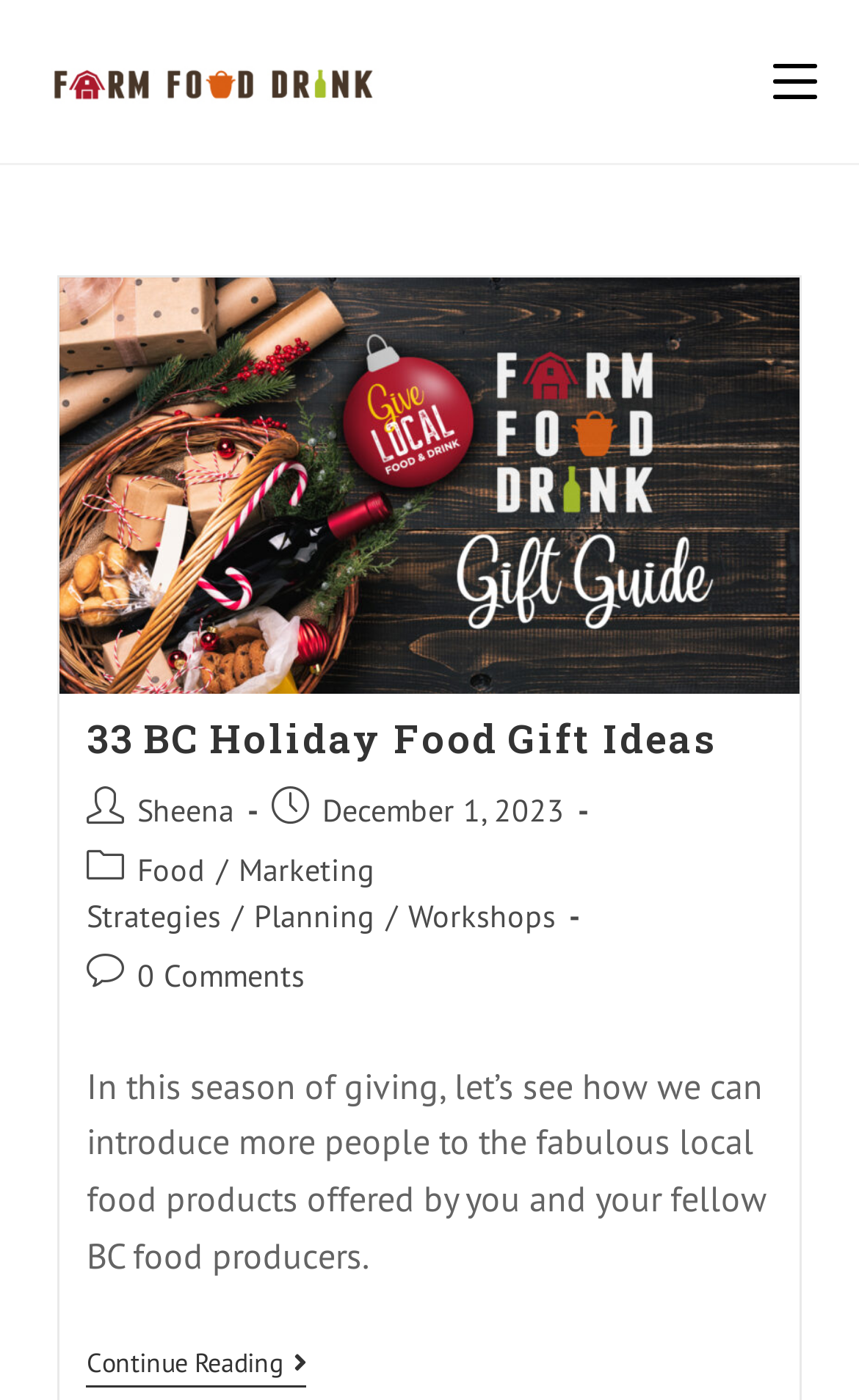Can you find the bounding box coordinates of the area I should click to execute the following instruction: "Click on Workshops category"?

[0.475, 0.64, 0.647, 0.668]